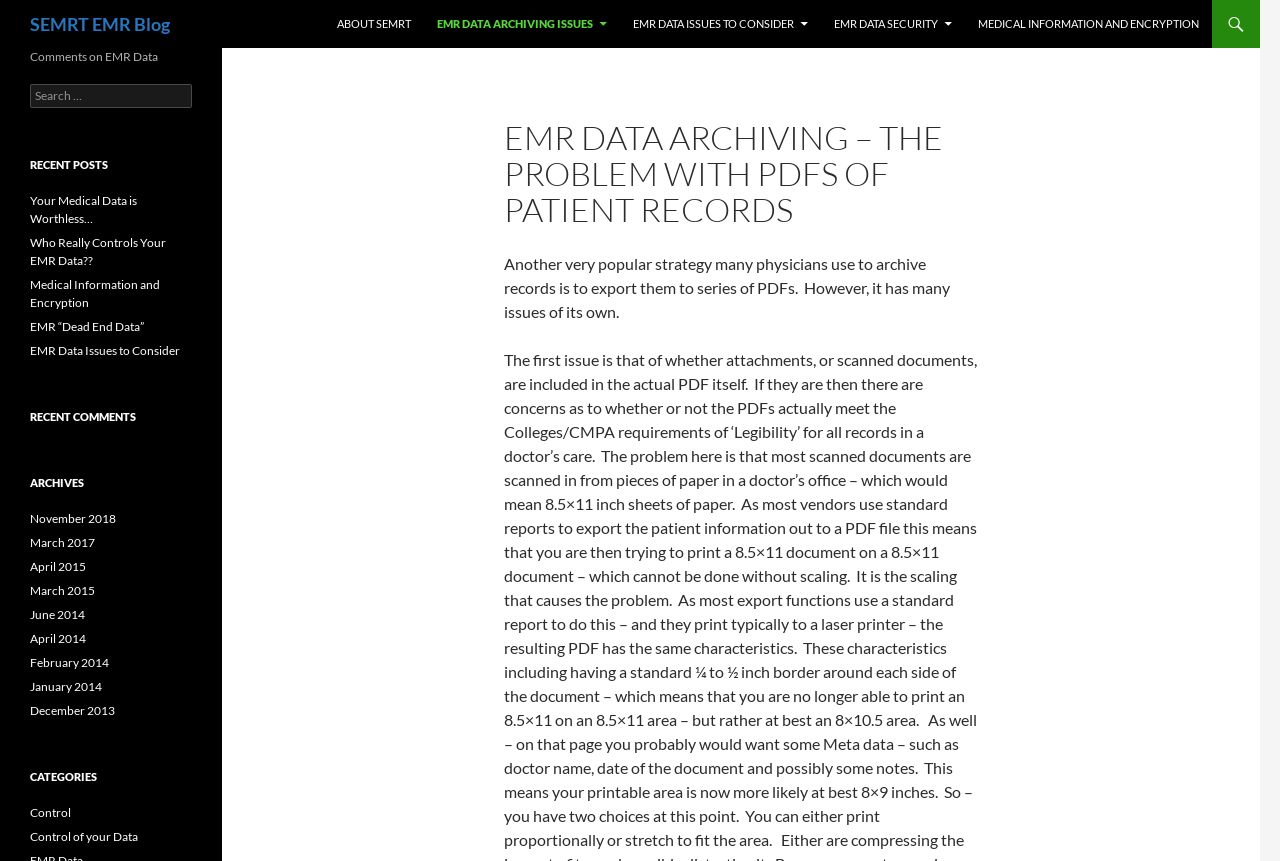Specify the bounding box coordinates of the element's area that should be clicked to execute the given instruction: "read category Control". The coordinates should be four float numbers between 0 and 1, i.e., [left, top, right, bottom].

[0.023, 0.935, 0.055, 0.952]